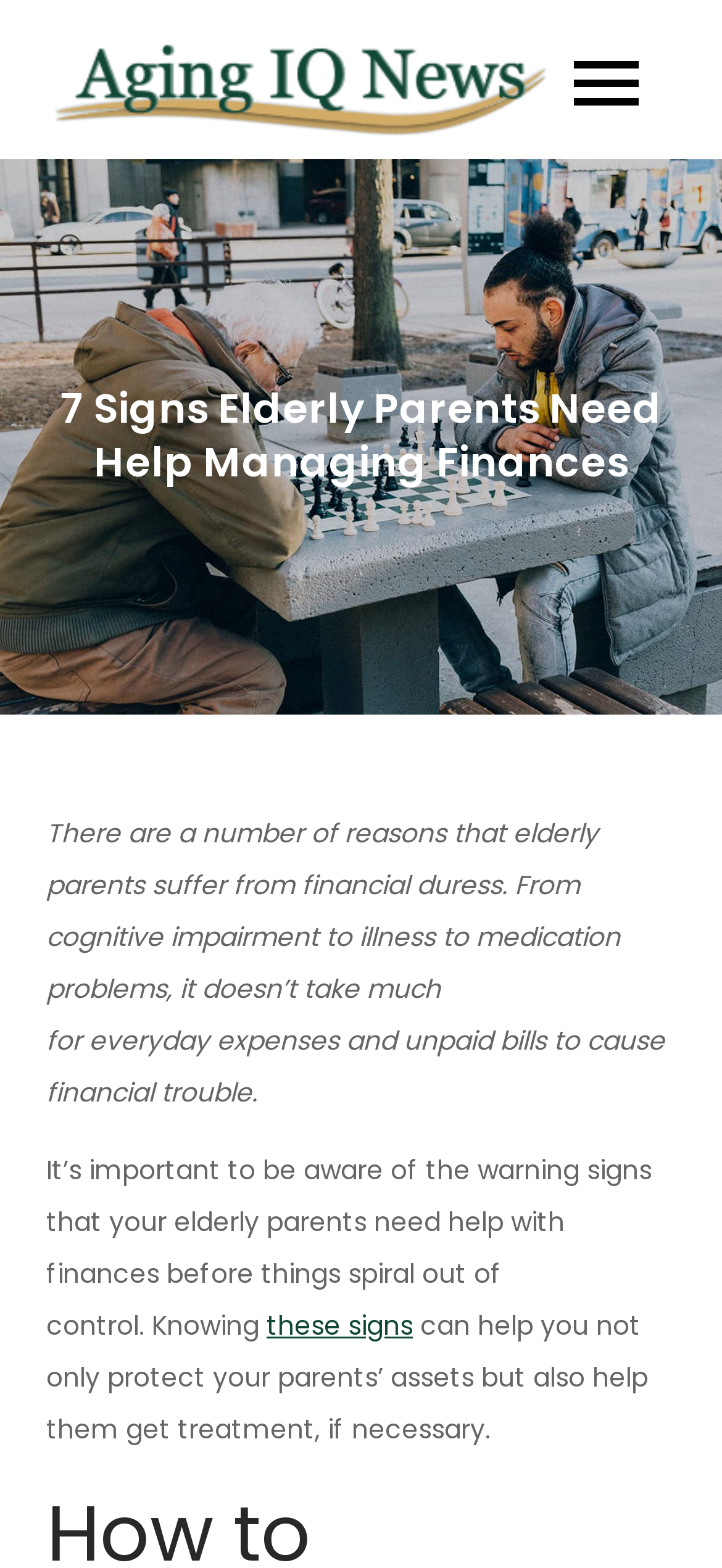From the element description: "these signs", extract the bounding box coordinates of the UI element. The coordinates should be expressed as four float numbers between 0 and 1, in the order [left, top, right, bottom].

[0.369, 0.834, 0.572, 0.857]